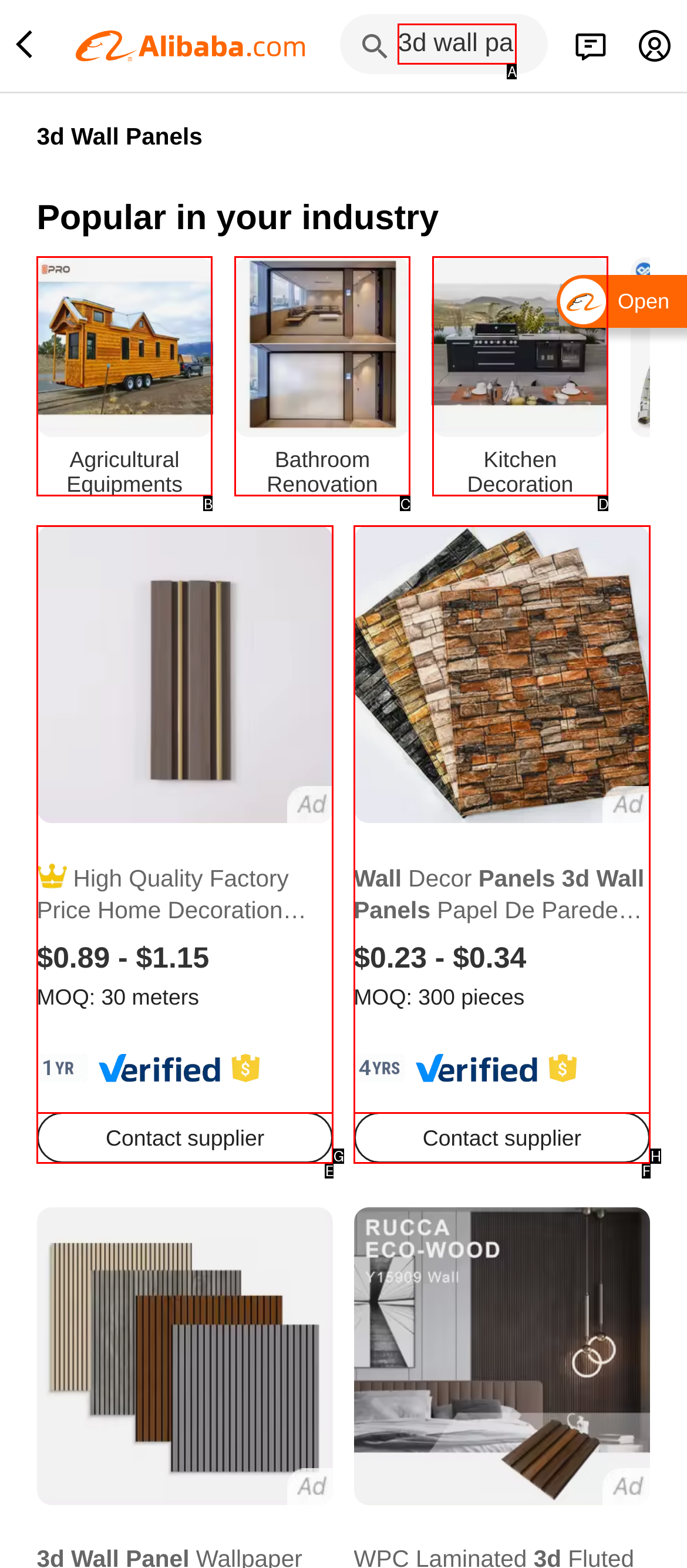Identify the HTML element that corresponds to the description: Bathroom Renovation Provide the letter of the correct option directly.

C